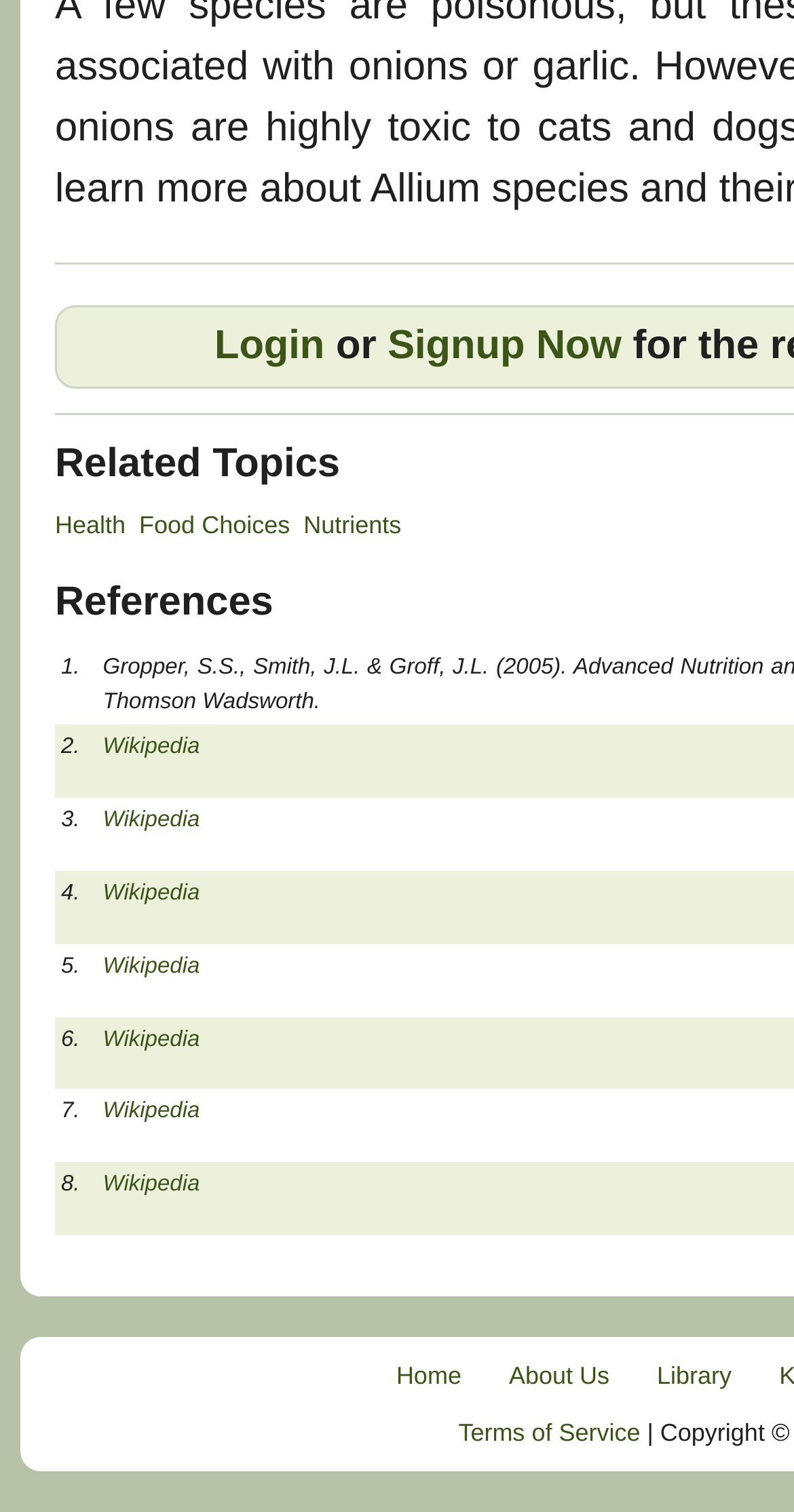Predict the bounding box for the UI component with the following description: "Food Choices".

[0.175, 0.338, 0.365, 0.36]